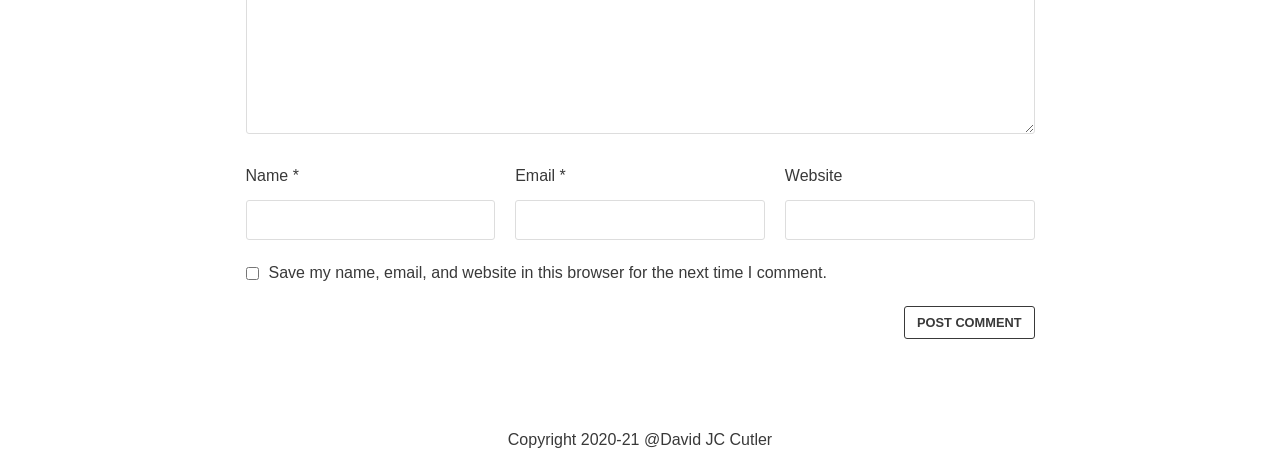Provide a short answer using a single word or phrase for the following question: 
What is the function of the checkbox?

Save comment information